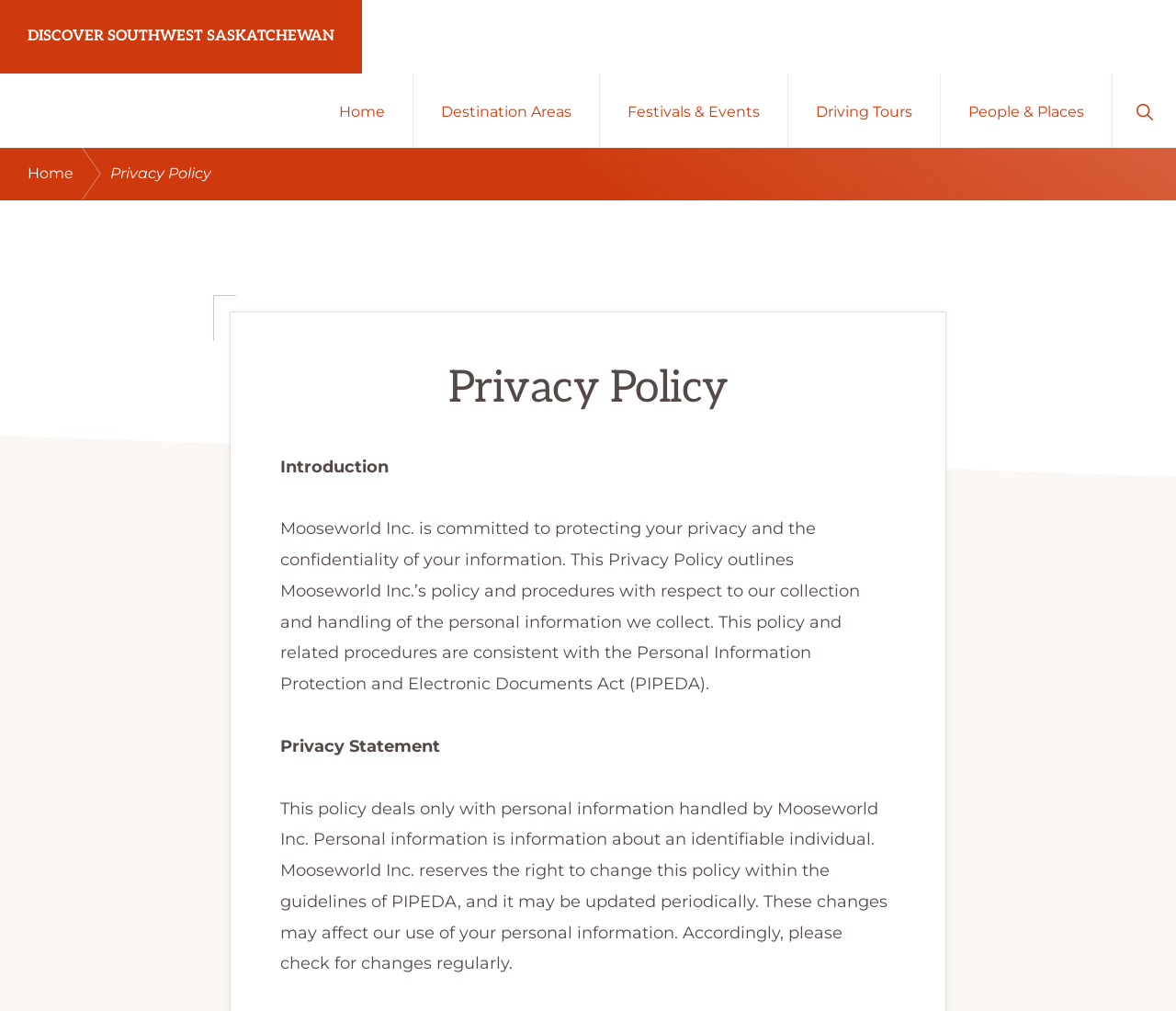What is the name of the company mentioned in the privacy policy?
Refer to the screenshot and answer in one word or phrase.

Mooseworld Inc.